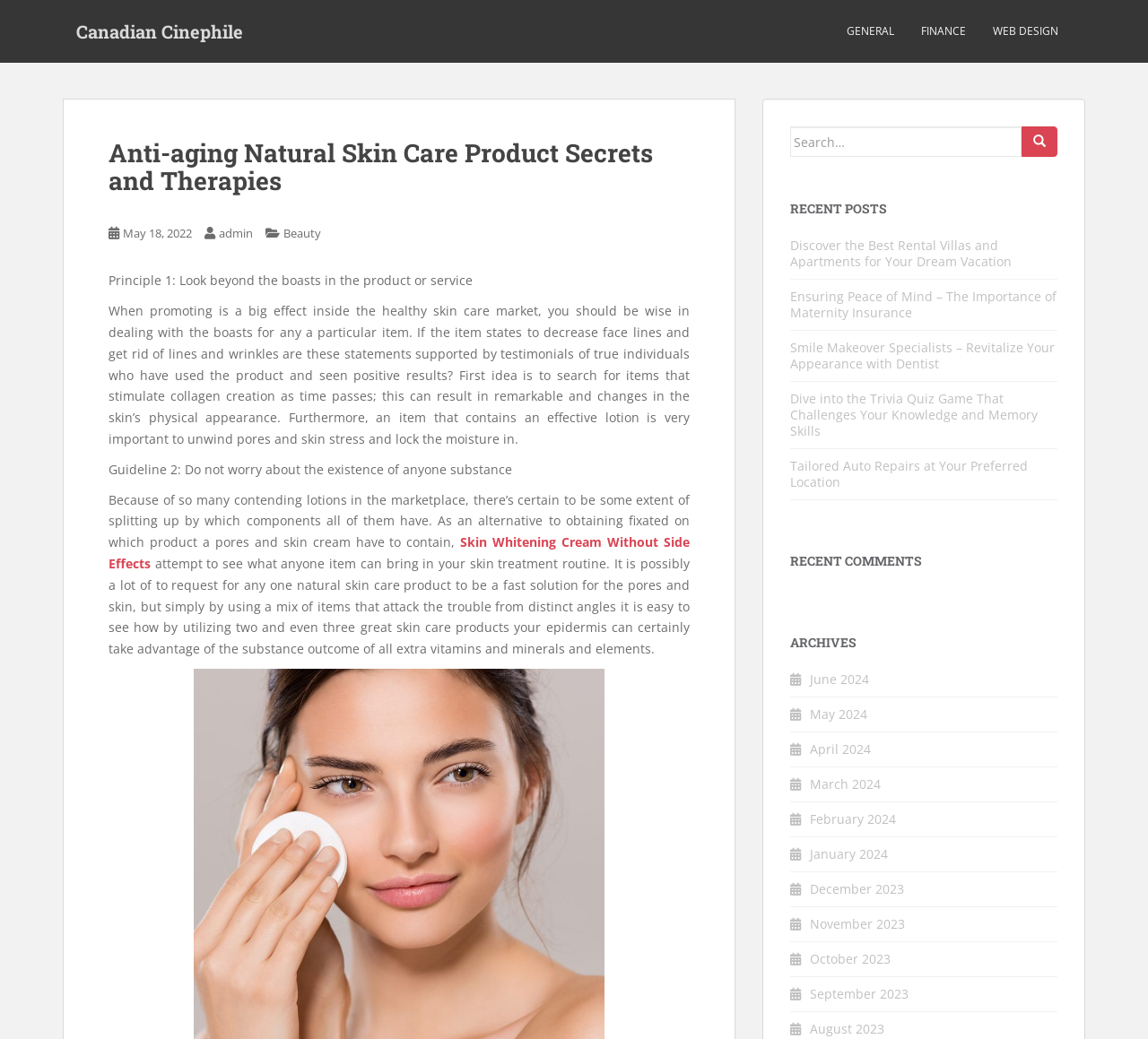What is the date of the most recent archive? From the image, respond with a single word or brief phrase.

June 2024